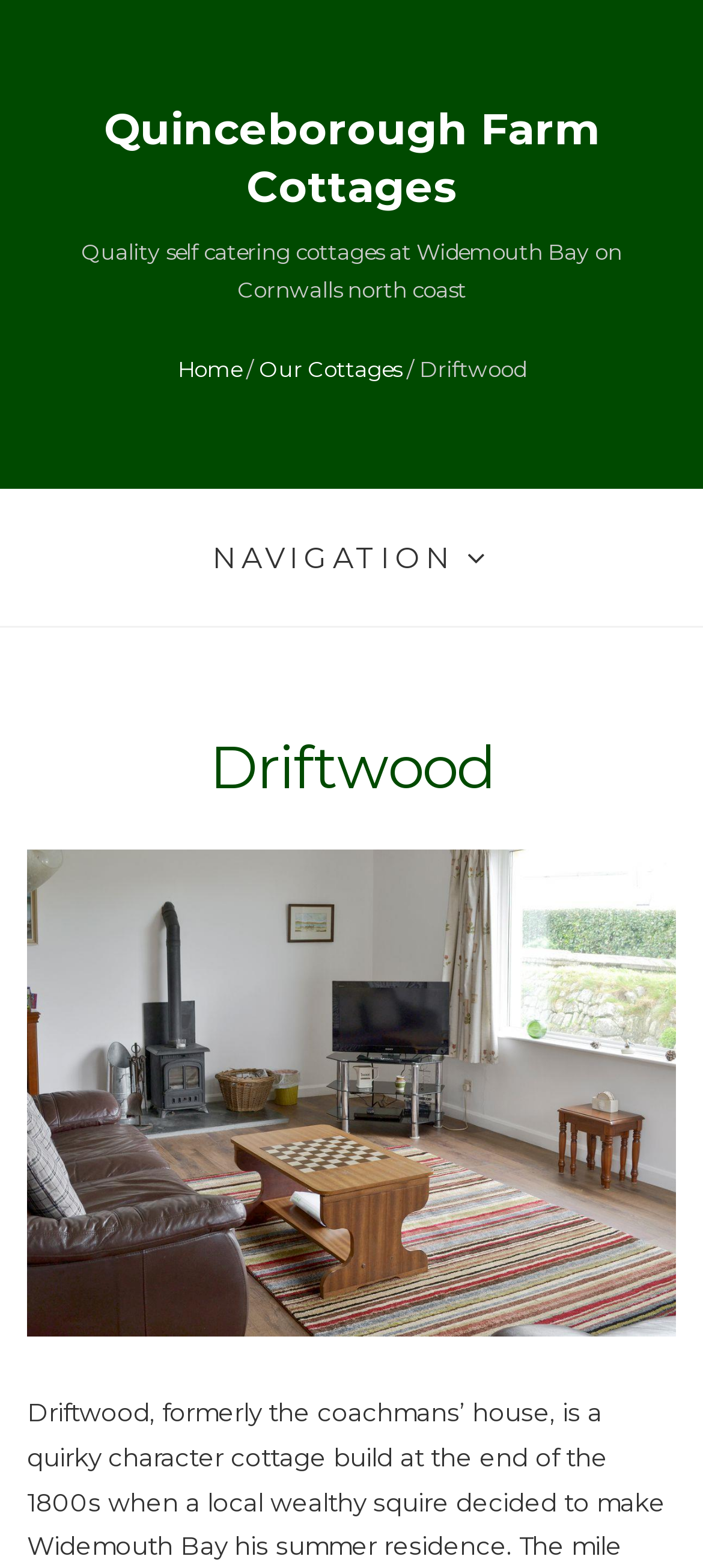How many levels of headings are there?
Look at the image and respond with a single word or a short phrase.

1